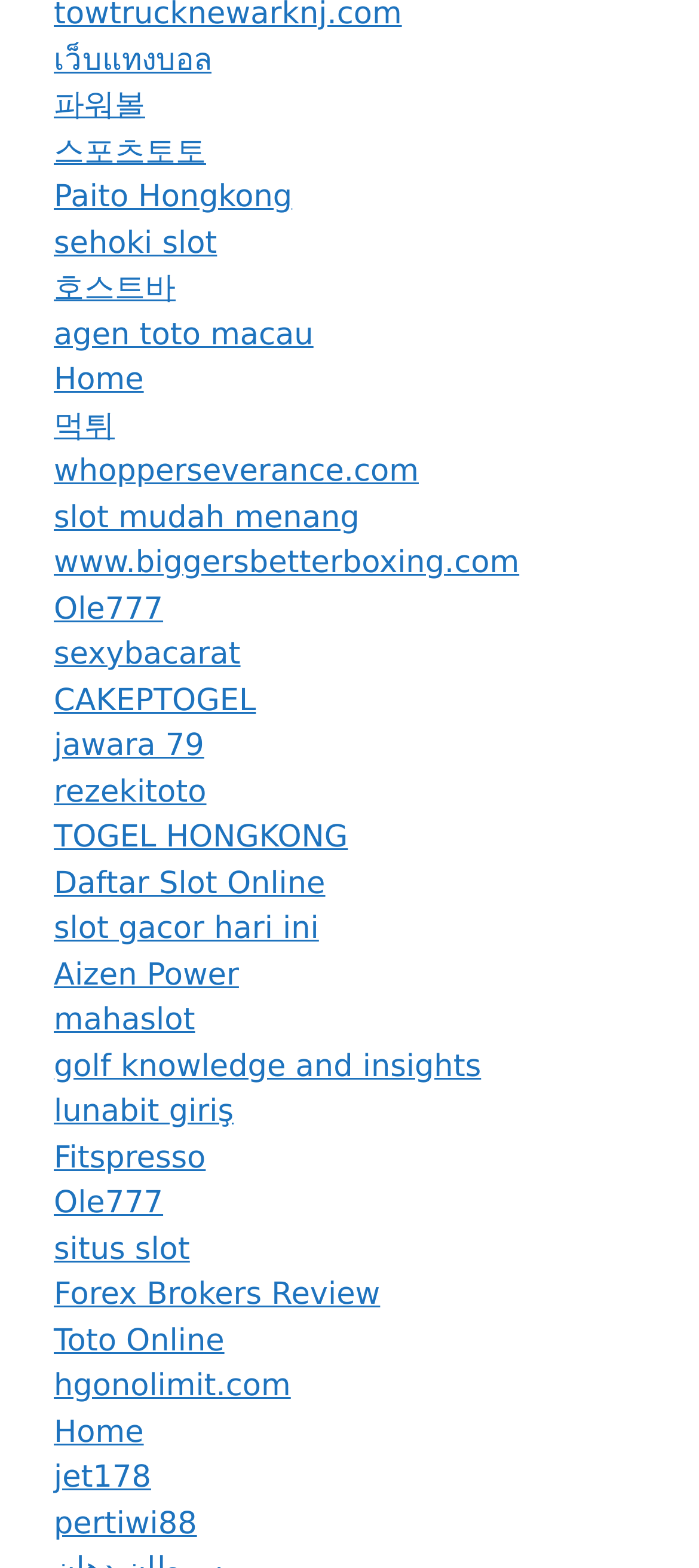Show the bounding box coordinates for the HTML element described as: "slot mudah menang".

[0.077, 0.319, 0.514, 0.341]